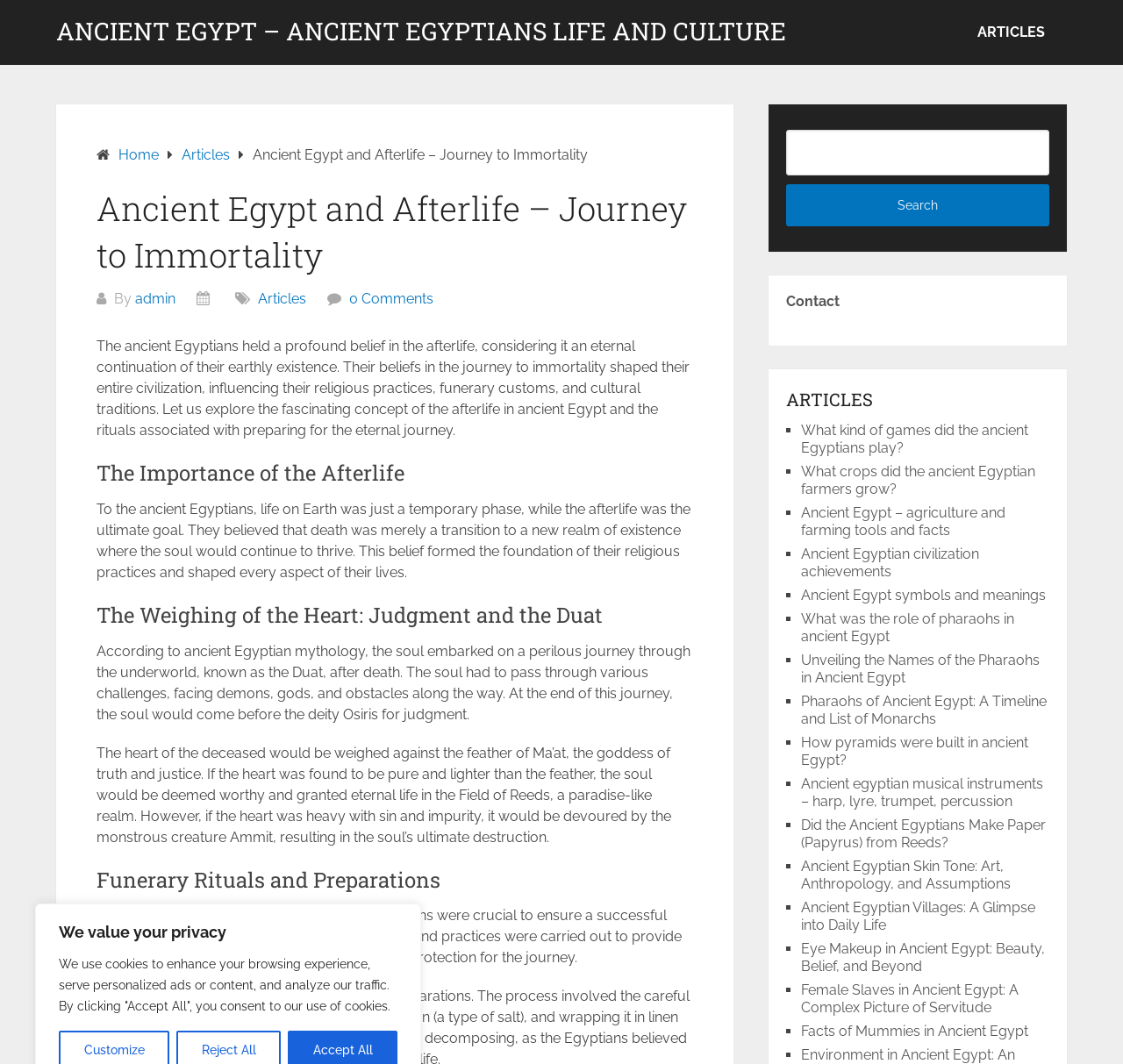Identify the primary heading of the webpage and provide its text.

Ancient Egypt and Afterlife – Journey to Immortality